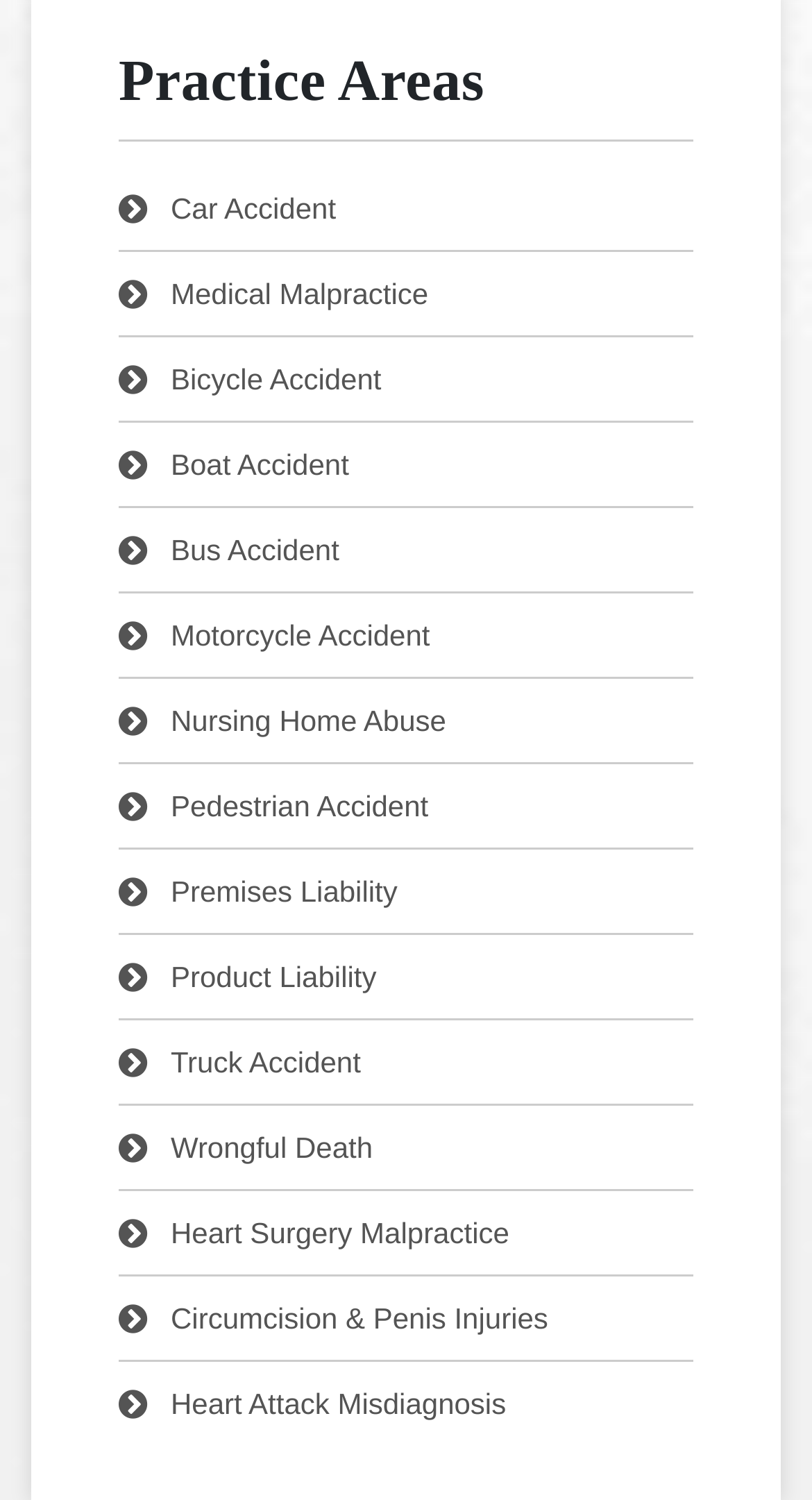Respond to the question below with a single word or phrase:
Is there a practice area related to heart surgery?

Yes